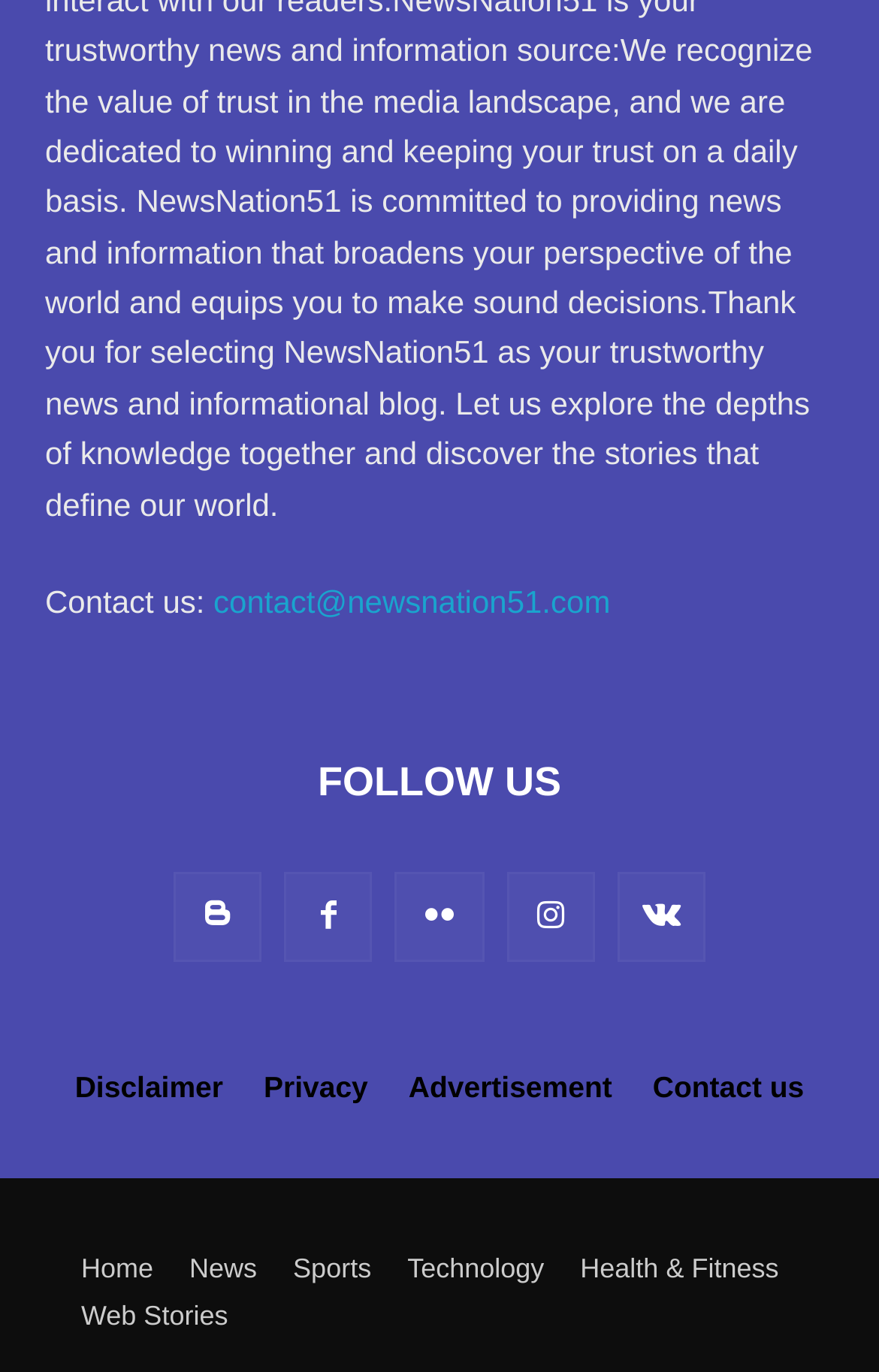How many social media links are available?
Using the screenshot, give a one-word or short phrase answer.

5